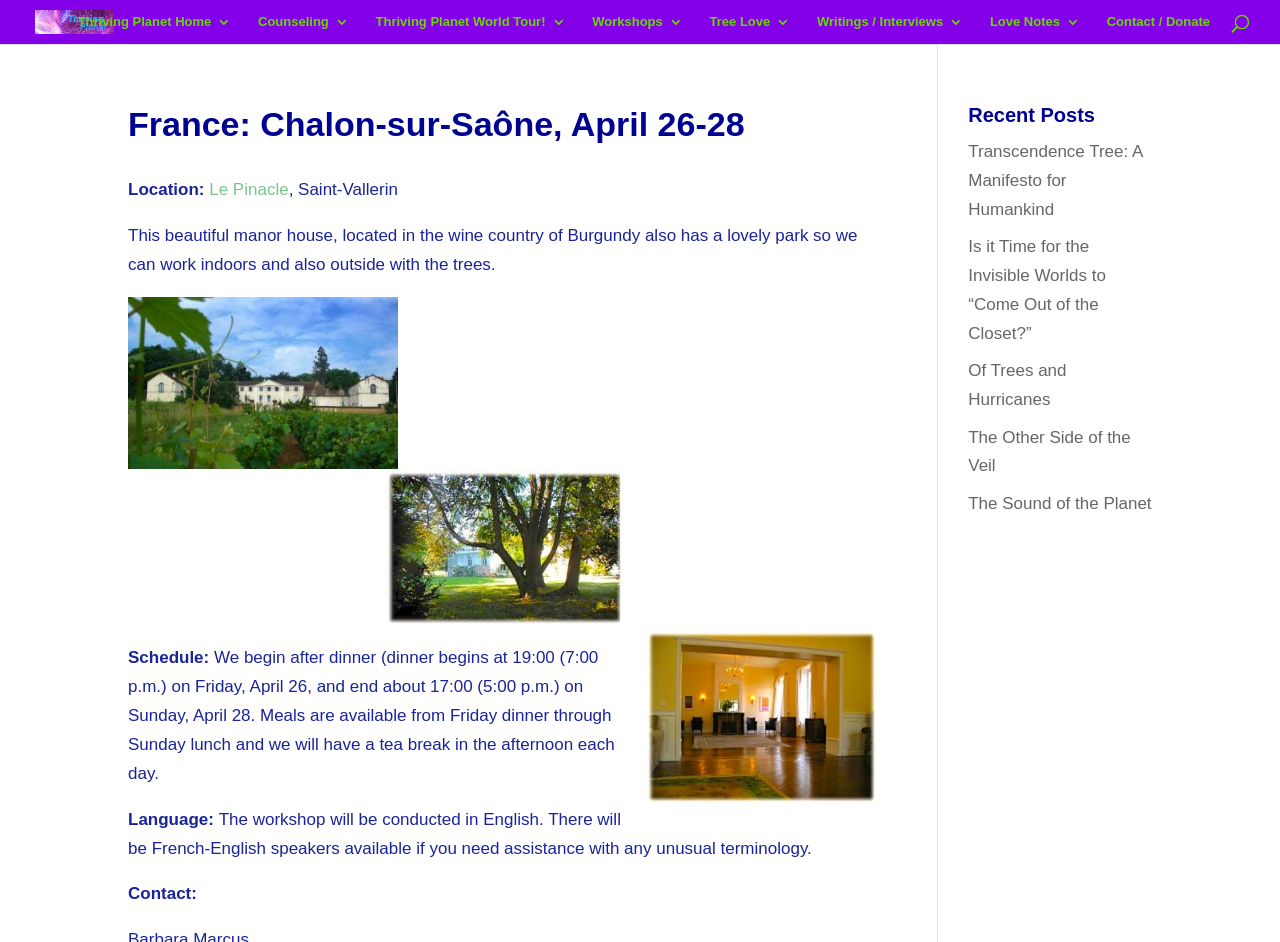Please specify the bounding box coordinates of the clickable region to carry out the following instruction: "View the 'France: Chalon-sur-Saône, April 26-28' event details". The coordinates should be four float numbers between 0 and 1, in the format [left, top, right, bottom].

[0.1, 0.108, 0.689, 0.166]